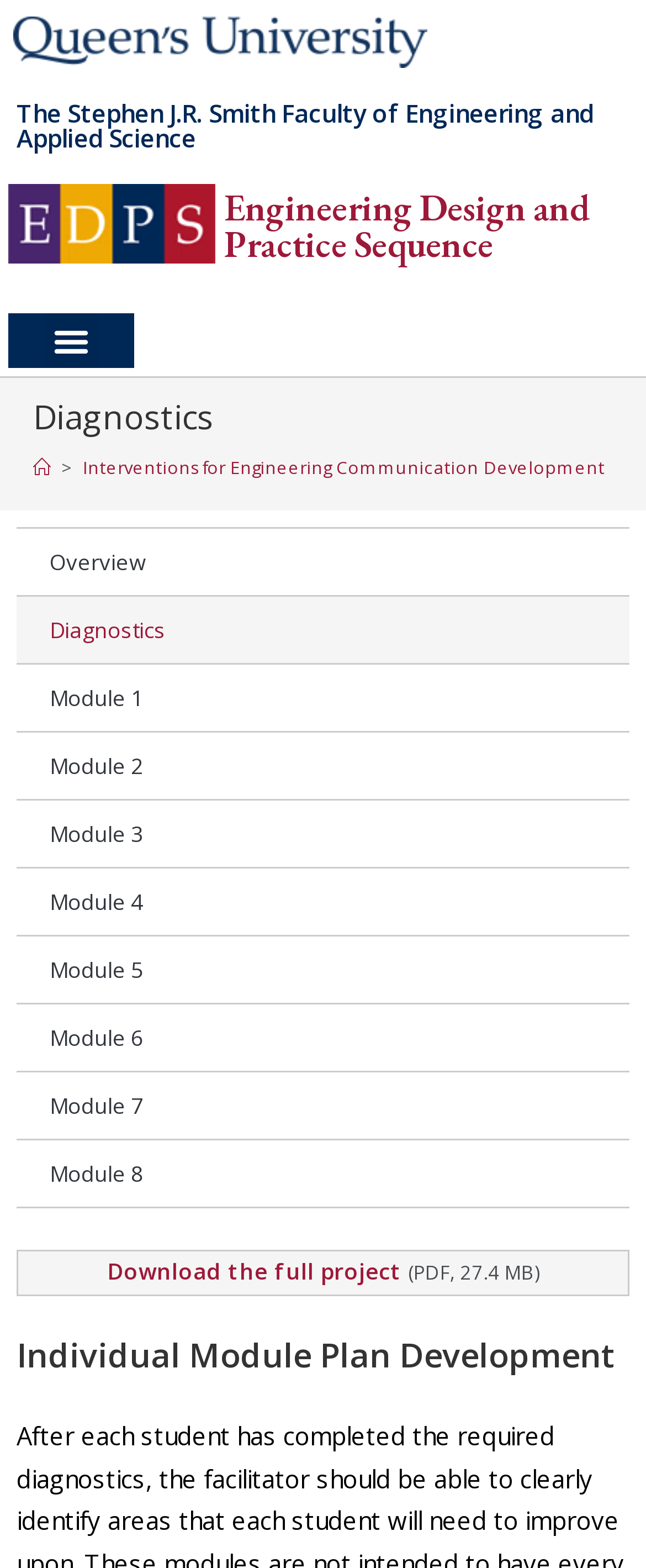Please predict the bounding box coordinates (top-left x, top-left y, bottom-right x, bottom-right y) for the UI element in the screenshot that fits the description: name="EMAIL" placeholder="Your email address.."

None